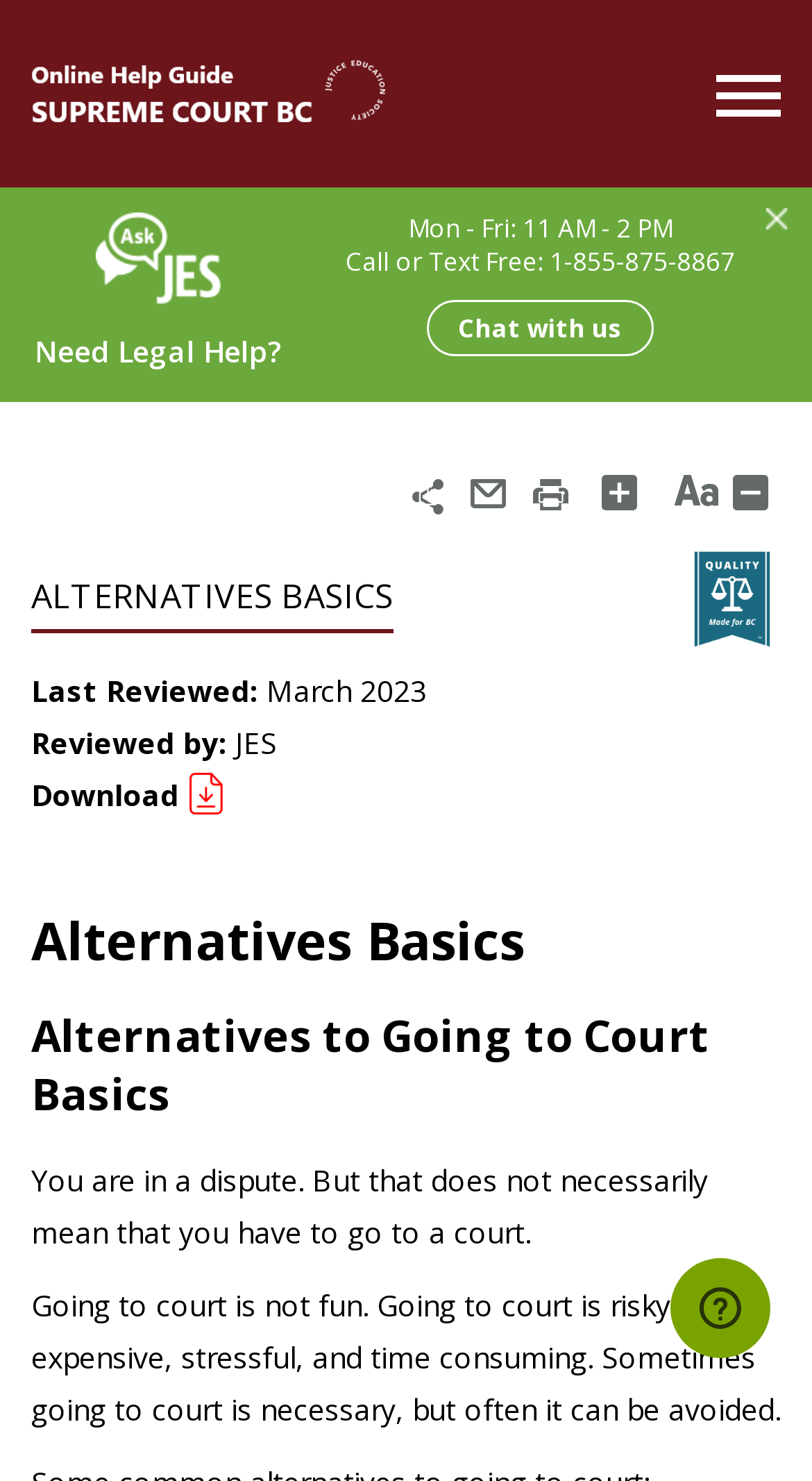Please determine the bounding box coordinates of the element to click in order to execute the following instruction: "Zoom in the page". The coordinates should be four float numbers between 0 and 1, specified as [left, top, right, bottom].

[0.741, 0.32, 0.831, 0.358]